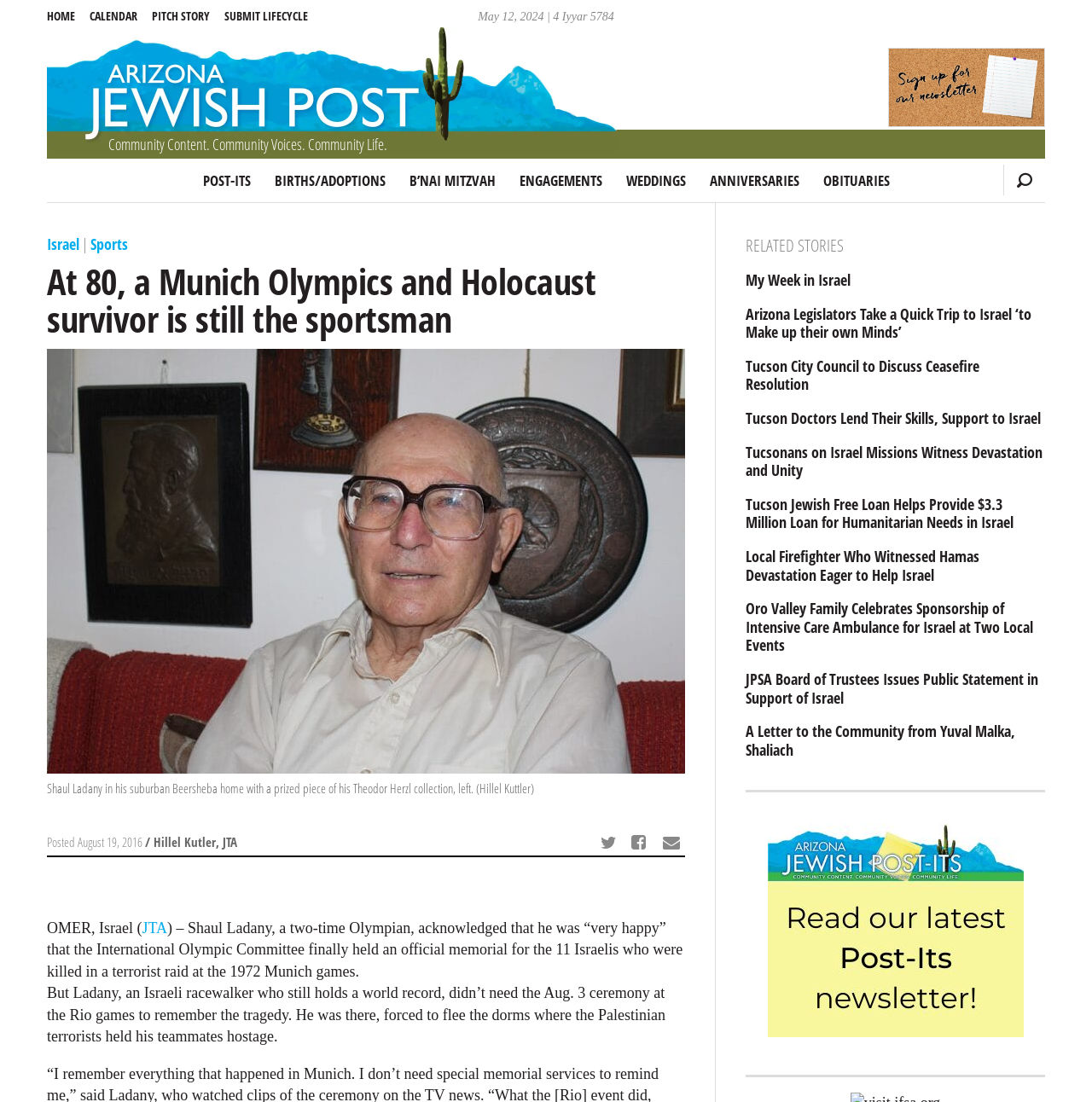What is the date of the article?
Based on the screenshot, provide your answer in one word or phrase.

August 19, 2016